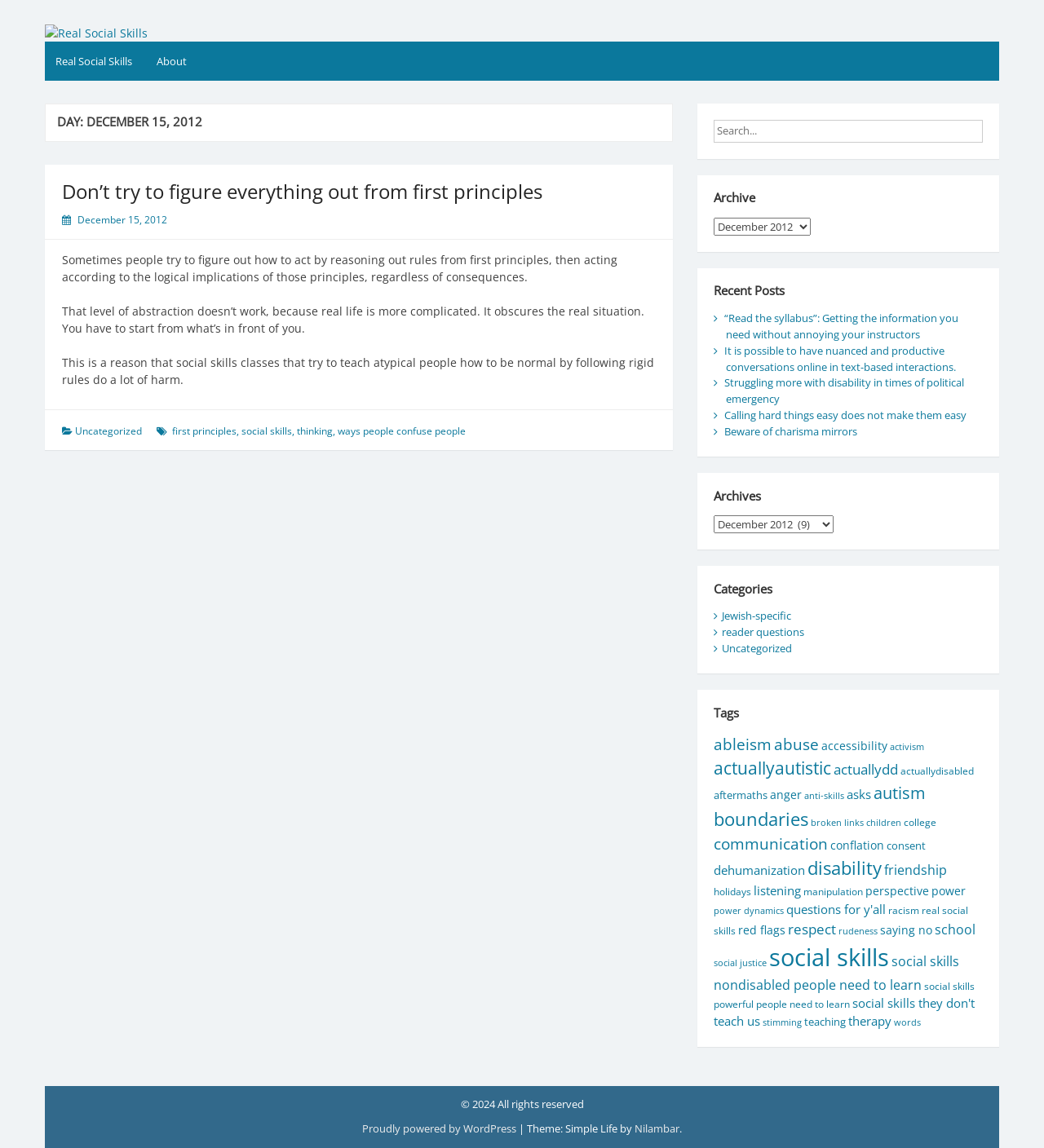What is the title of the article?
Please ensure your answer to the question is detailed and covers all necessary aspects.

I found the title of the article by looking at the heading element with the text 'Don’t try to figure everything out from first principles' inside the article section.